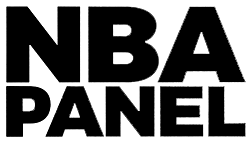Analyze the image and give a detailed response to the question:
Where is the logo located on the webpage?

The logo is located at the footer of the webpage, serving as a visual anchor that reinforces the brand's identity and connection to basketball enthusiasts, as mentioned in the caption.